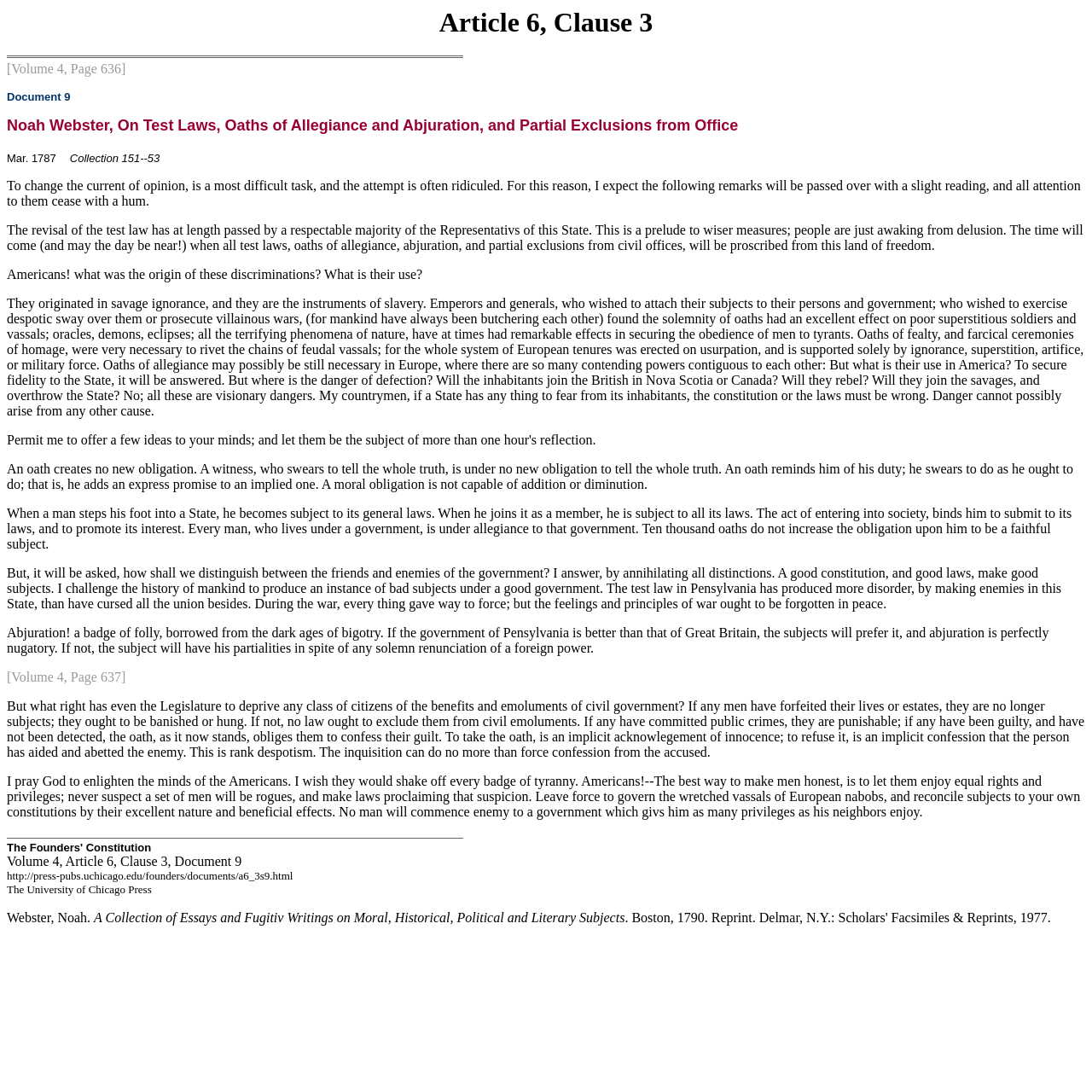Explain the webpage's layout and main content in detail.

This webpage appears to be a historical document or article, specifically a collection of essays and writings by Noah Webster. The page is divided into sections, with a clear hierarchy of headings and paragraphs.

At the top of the page, there is a title section that includes the volume and page number, "Volume 4, Page 636", followed by the document title "Document 9" and the main title "Noah Webster, On Test Laws, Oaths of Allegiance and Abjuration, and Partial Exclusions from Office". Below this, there is a date "Mar. 1787" and a collection reference "Collection 151--53".

The main content of the page is a series of paragraphs written by Noah Webster, discussing topics such as test laws, oaths of allegiance, and abjuration. The text is dense and philosophical, with Webster arguing against the use of oaths and test laws, and advocating for equal rights and privileges for all citizens.

Throughout the page, there are several section breaks, indicated by a change in font or formatting. These breaks separate the different topics or ideas discussed by Webster. At the bottom of the page, there is a footer section that includes a reference to the University of Chicago Press, a link to the document online, and a citation for the collection of essays.

Overall, the page has a formal and academic tone, suggesting that it is a historical or scholarly document. The text is well-organized and easy to follow, with clear headings and paragraphs that guide the reader through the content.